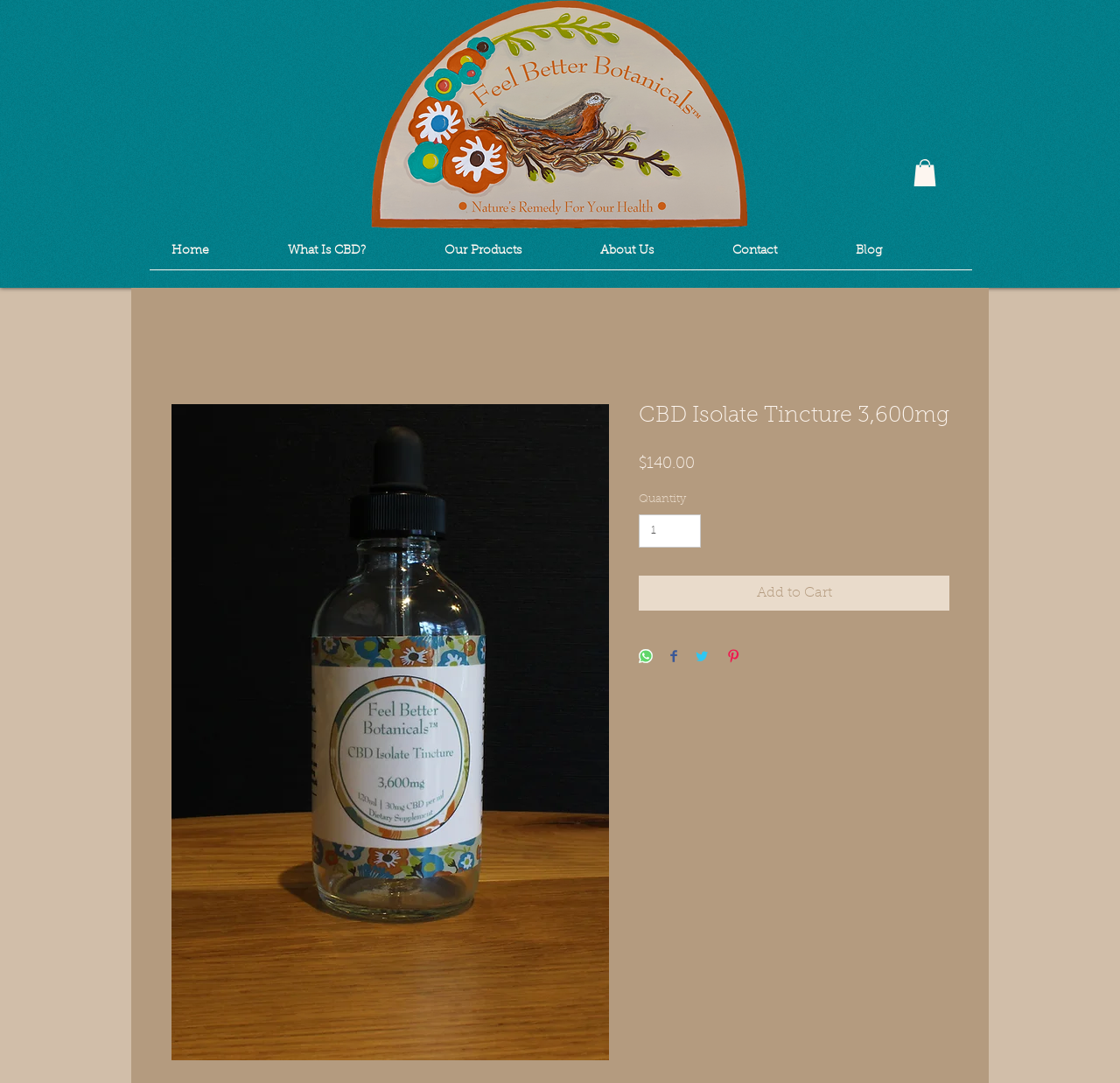Find the coordinates for the bounding box of the element with this description: "What Is CBD?".

[0.222, 0.222, 0.362, 0.242]